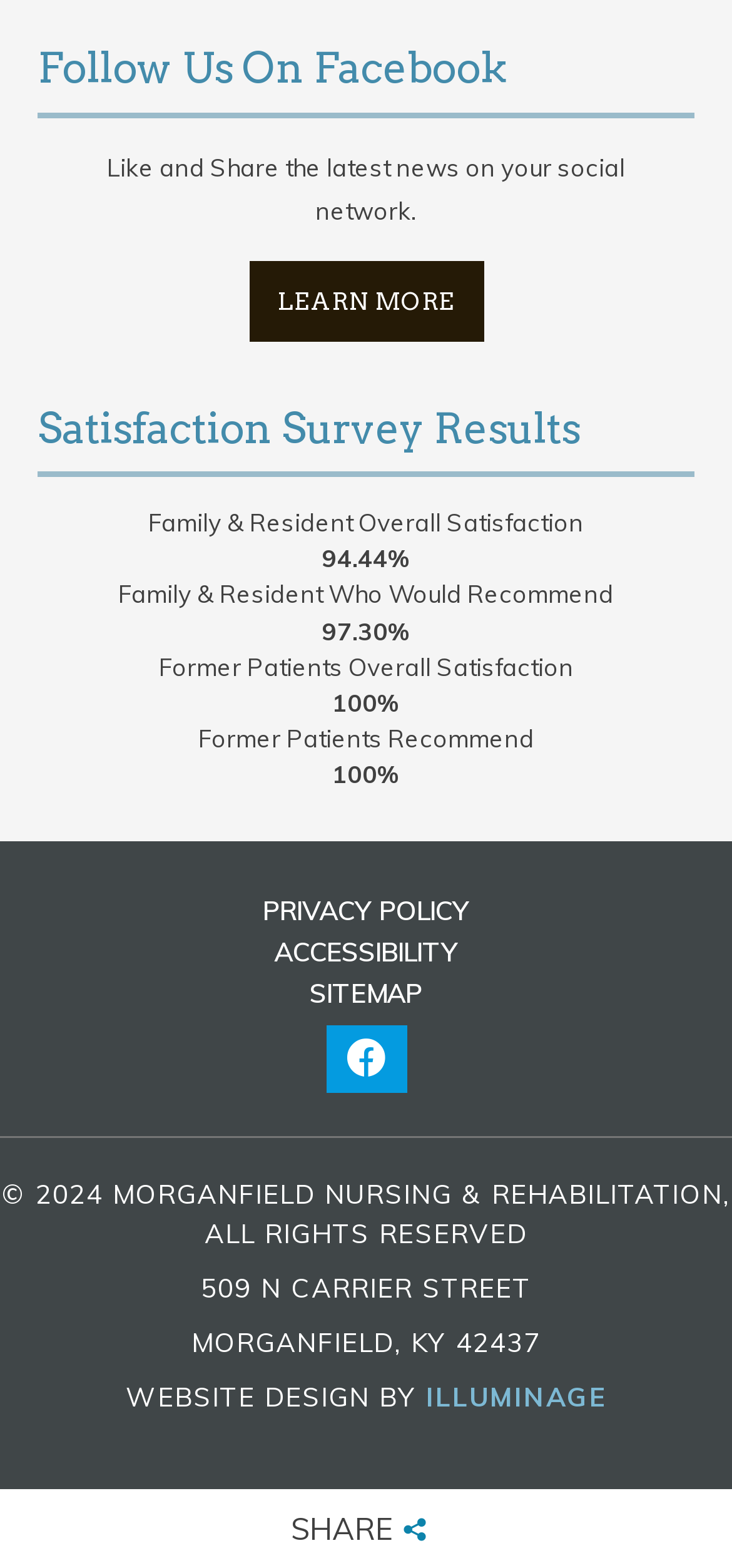Please identify the coordinates of the bounding box that should be clicked to fulfill this instruction: "Click on LEARN MORE".

[0.34, 0.166, 0.66, 0.218]